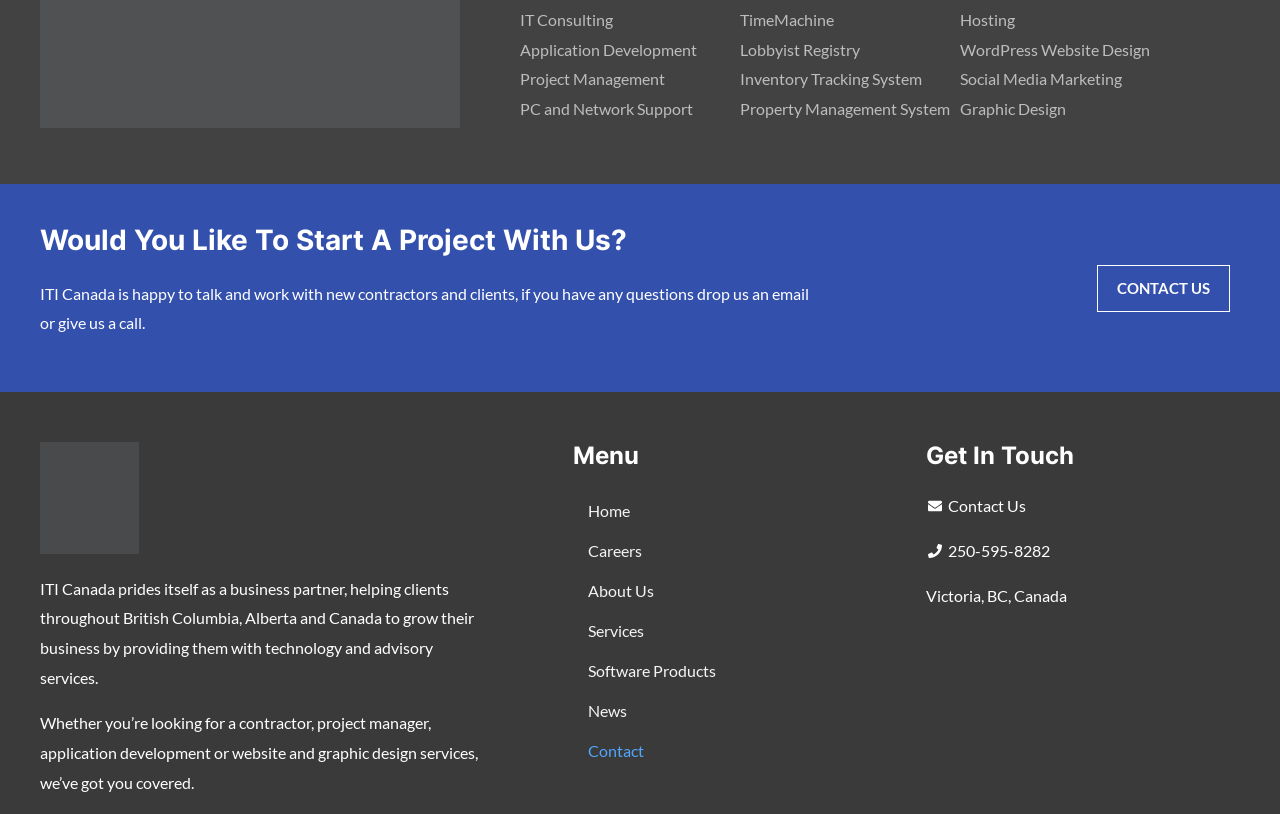What is the purpose of ITI Canada?
Answer the question with a single word or phrase by looking at the picture.

Help clients grow their business